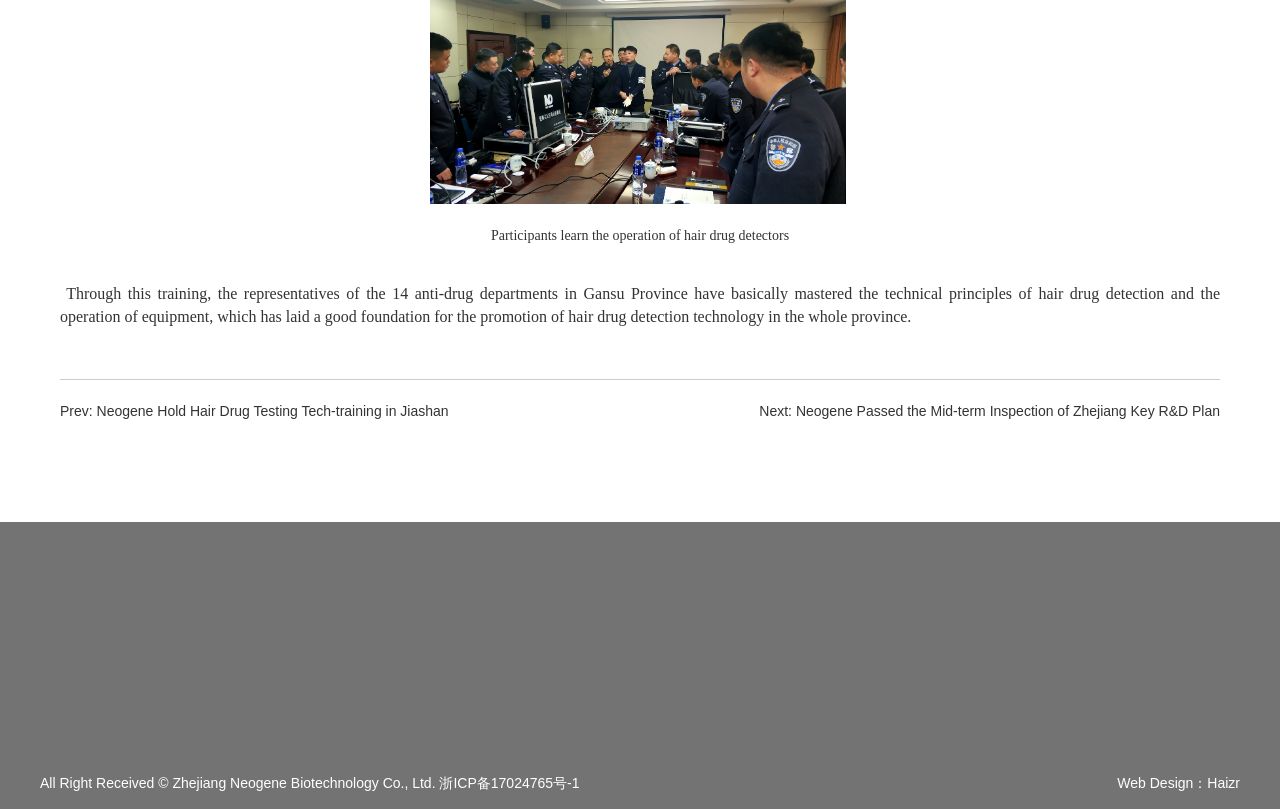What is the purpose of the training?
Relying on the image, give a concise answer in one word or a brief phrase.

to promote hair drug detection technology